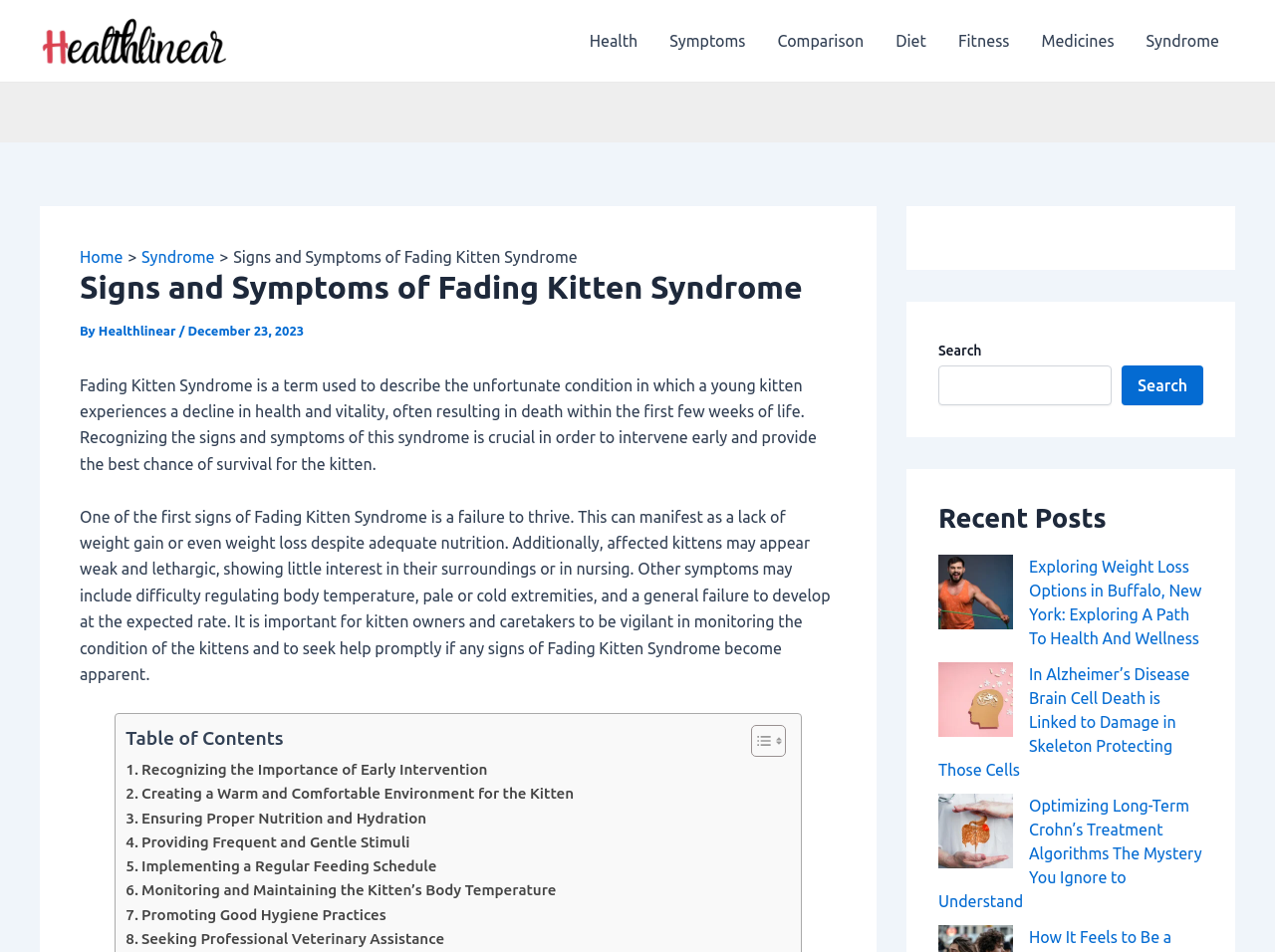What is the main topic of this webpage?
Please answer using one word or phrase, based on the screenshot.

Fading Kitten Syndrome